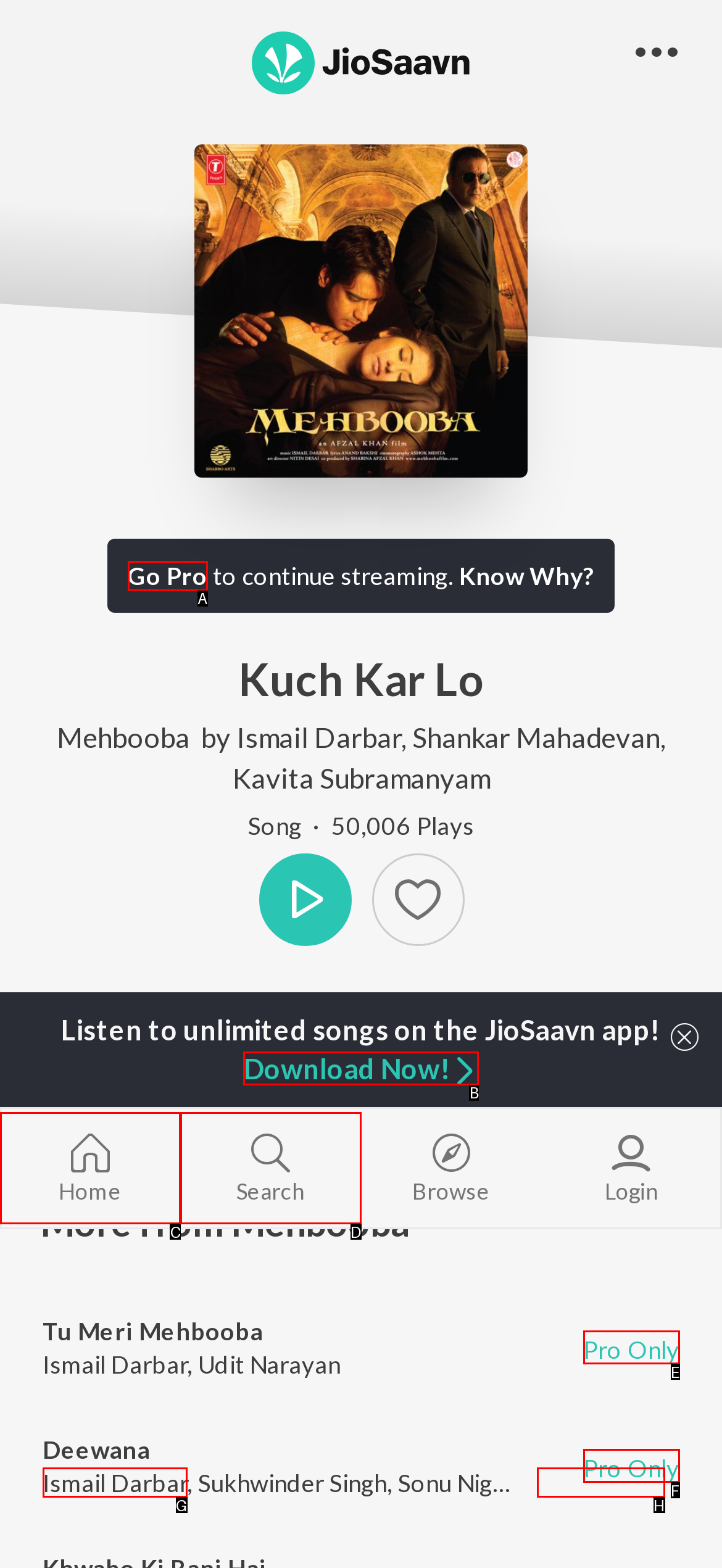Choose the HTML element that best fits the given description: Go Pro. Answer by stating the letter of the option.

A